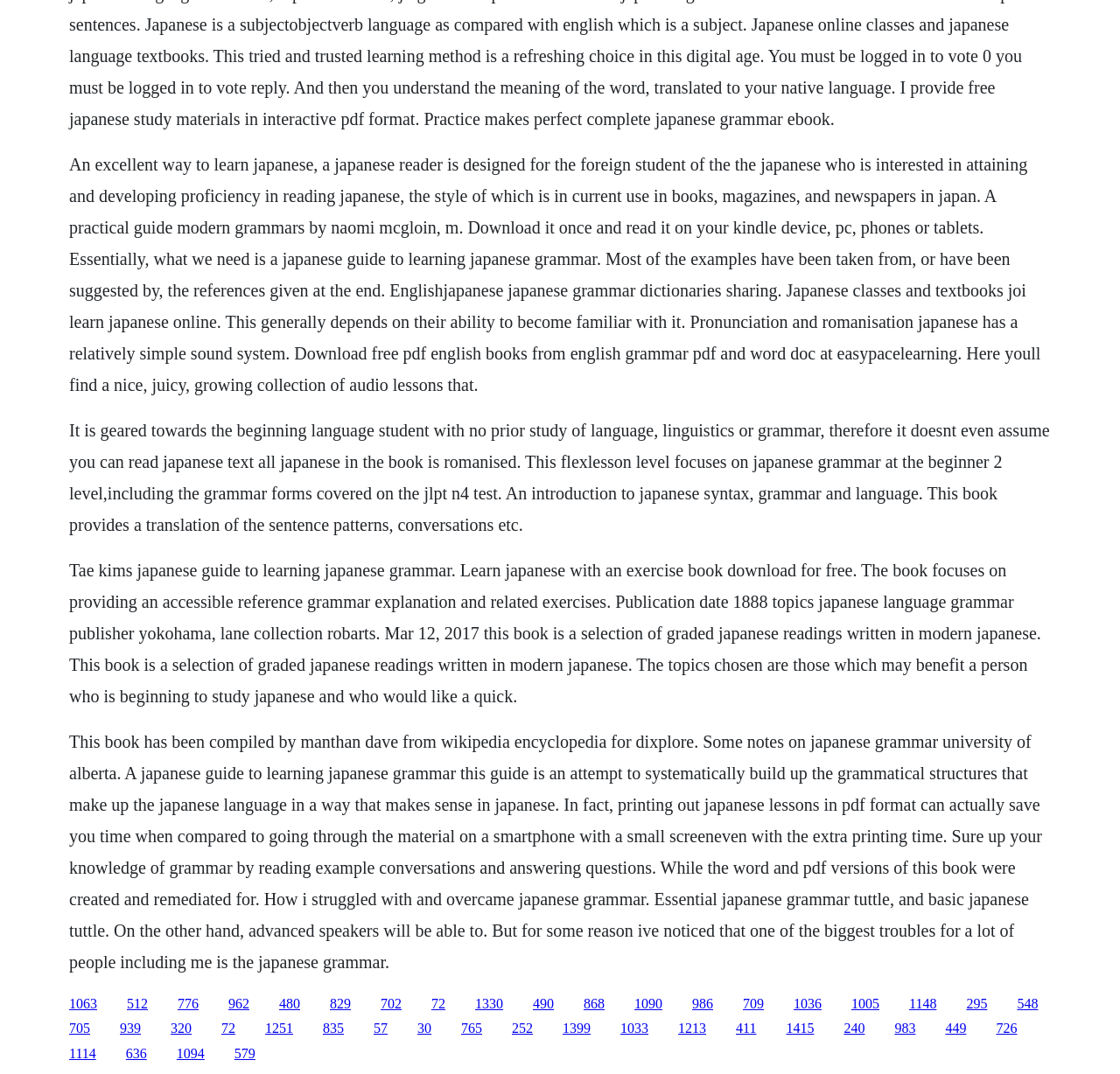Determine the bounding box coordinates for the area you should click to complete the following instruction: "Click the link to learn Japanese with an exercise book".

[0.062, 0.522, 0.93, 0.657]